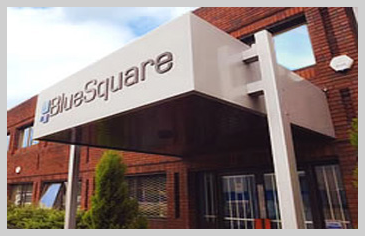Respond to the question below with a single word or phrase:
What is surrounding the facility?

Lush greenery